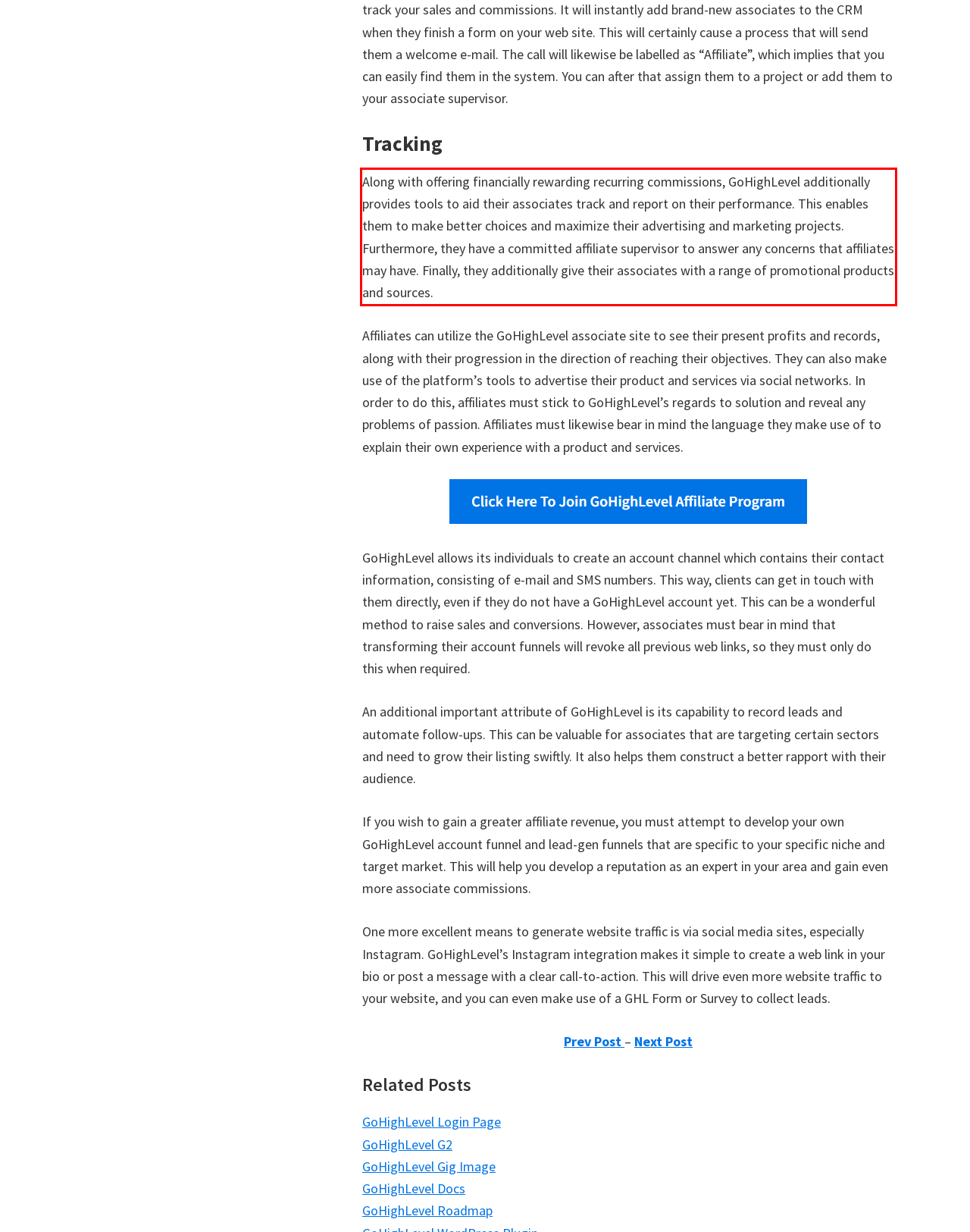The screenshot provided shows a webpage with a red bounding box. Apply OCR to the text within this red bounding box and provide the extracted content.

Along with offering financially rewarding recurring commissions, GoHighLevel additionally provides tools to aid their associates track and report on their performance. This enables them to make better choices and maximize their advertising and marketing projects. Furthermore, they have a committed affiliate supervisor to answer any concerns that affiliates may have. Finally, they additionally give their associates with a range of promotional products and sources.